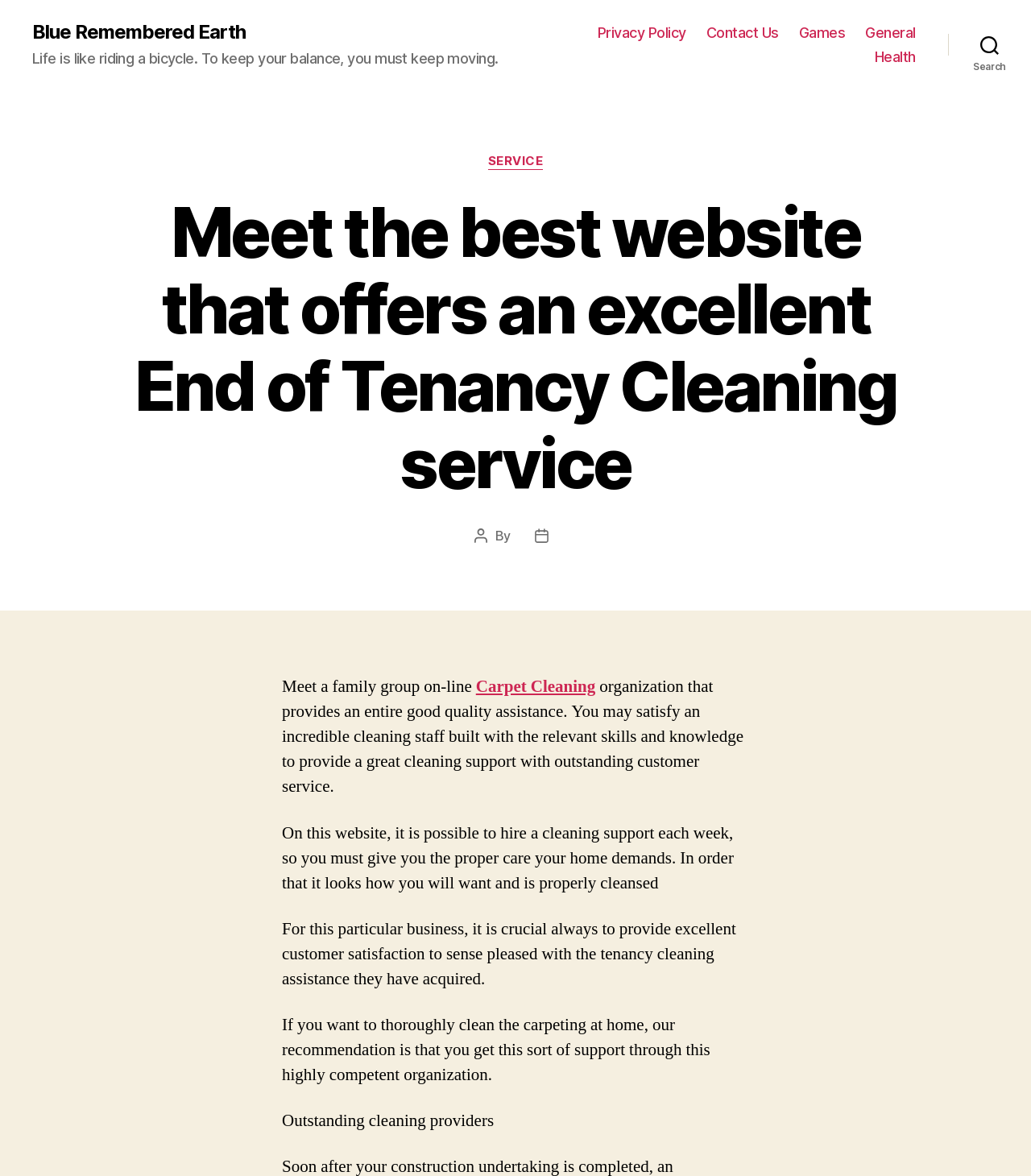Using floating point numbers between 0 and 1, provide the bounding box coordinates in the format (top-left x, top-left y, bottom-right x, bottom-right y). Locate the UI element described here: Blue Remembered Earth

[0.031, 0.019, 0.238, 0.036]